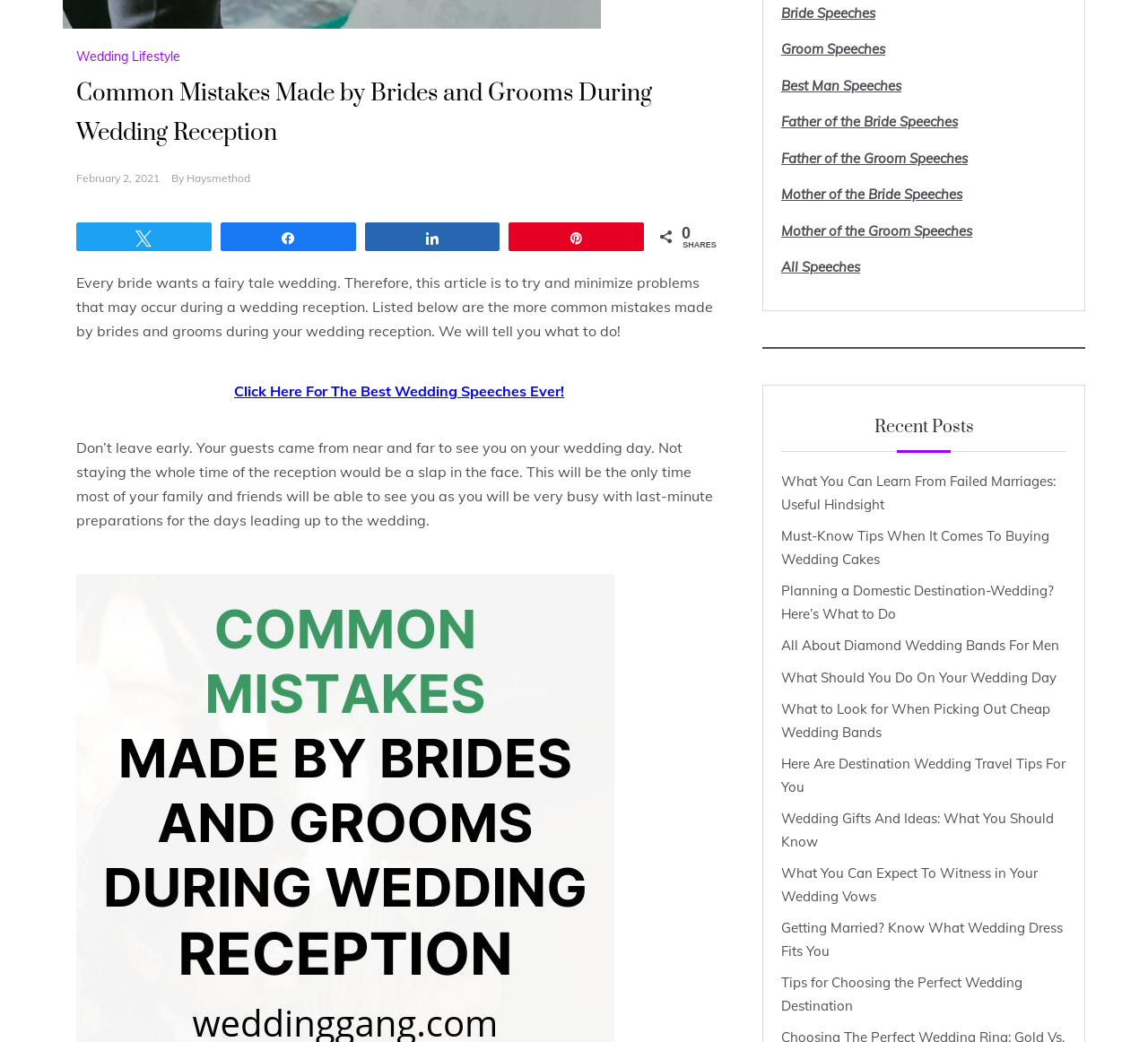Respond to the following question with a brief word or phrase:
What type of speeches are mentioned on the webpage?

Wedding speeches